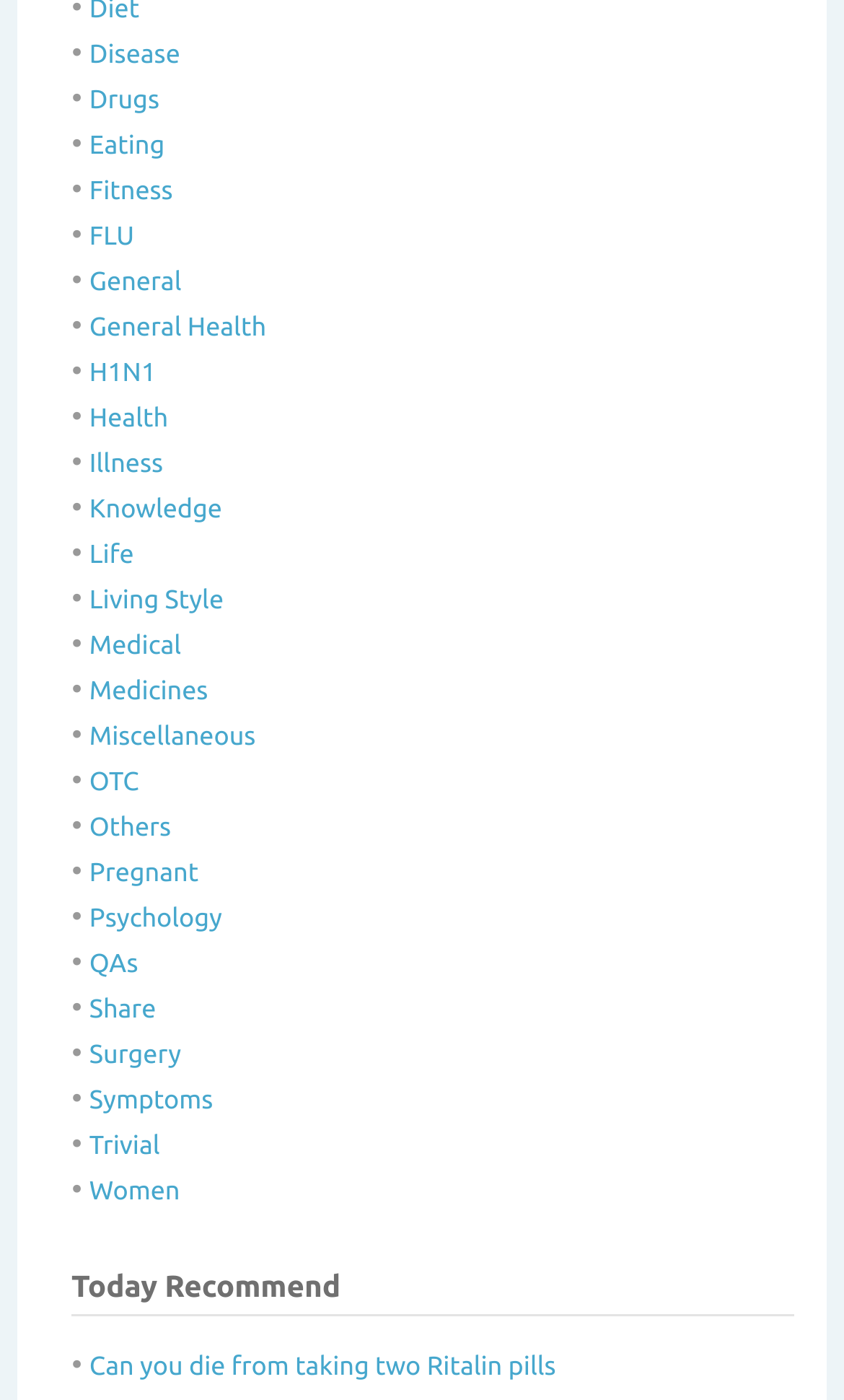Based on the provided description, "General Health", find the bounding box of the corresponding UI element in the screenshot.

[0.106, 0.224, 0.315, 0.244]